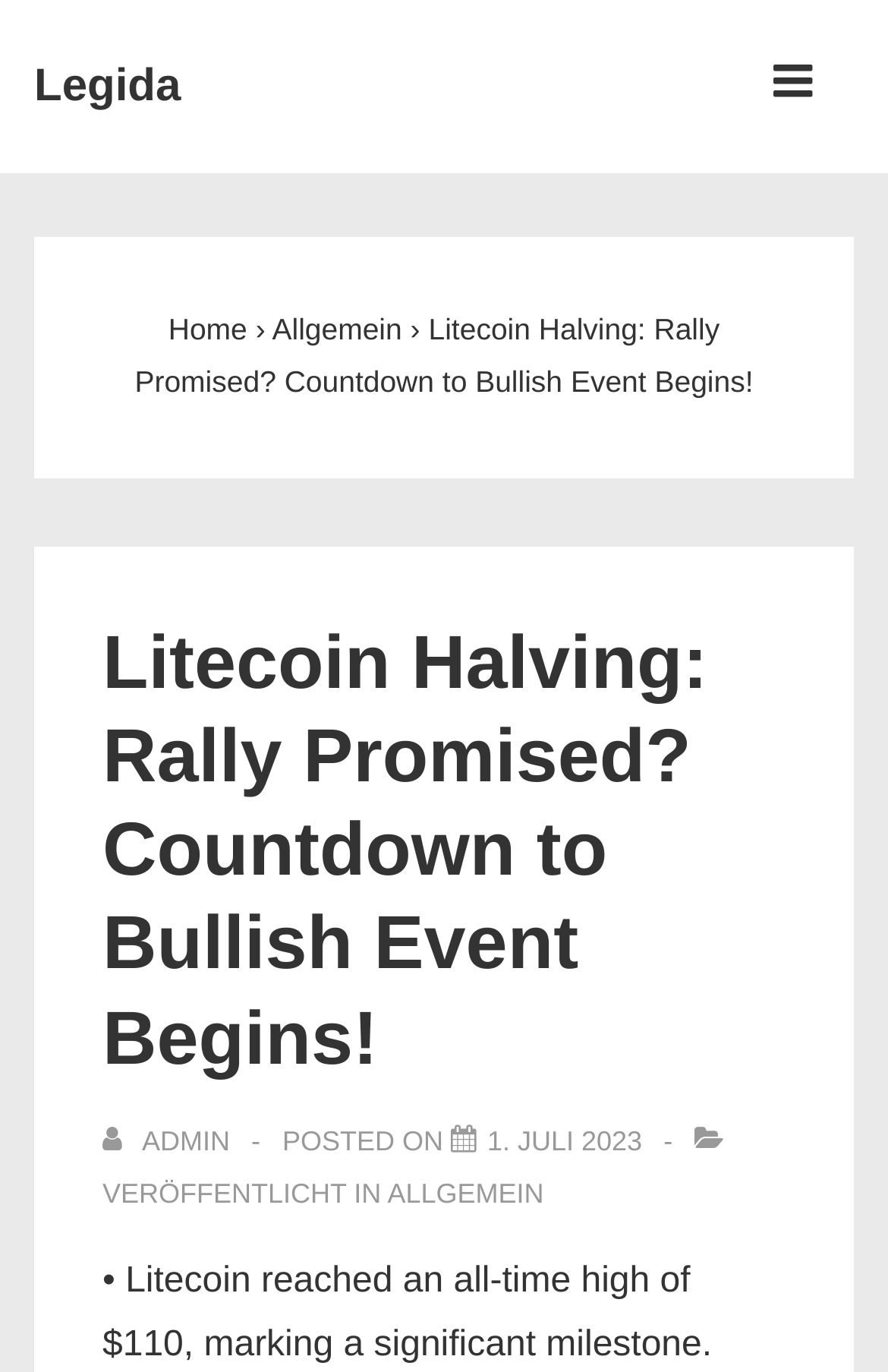Please answer the following question using a single word or phrase: 
When was the article posted?

1. JULI 2023